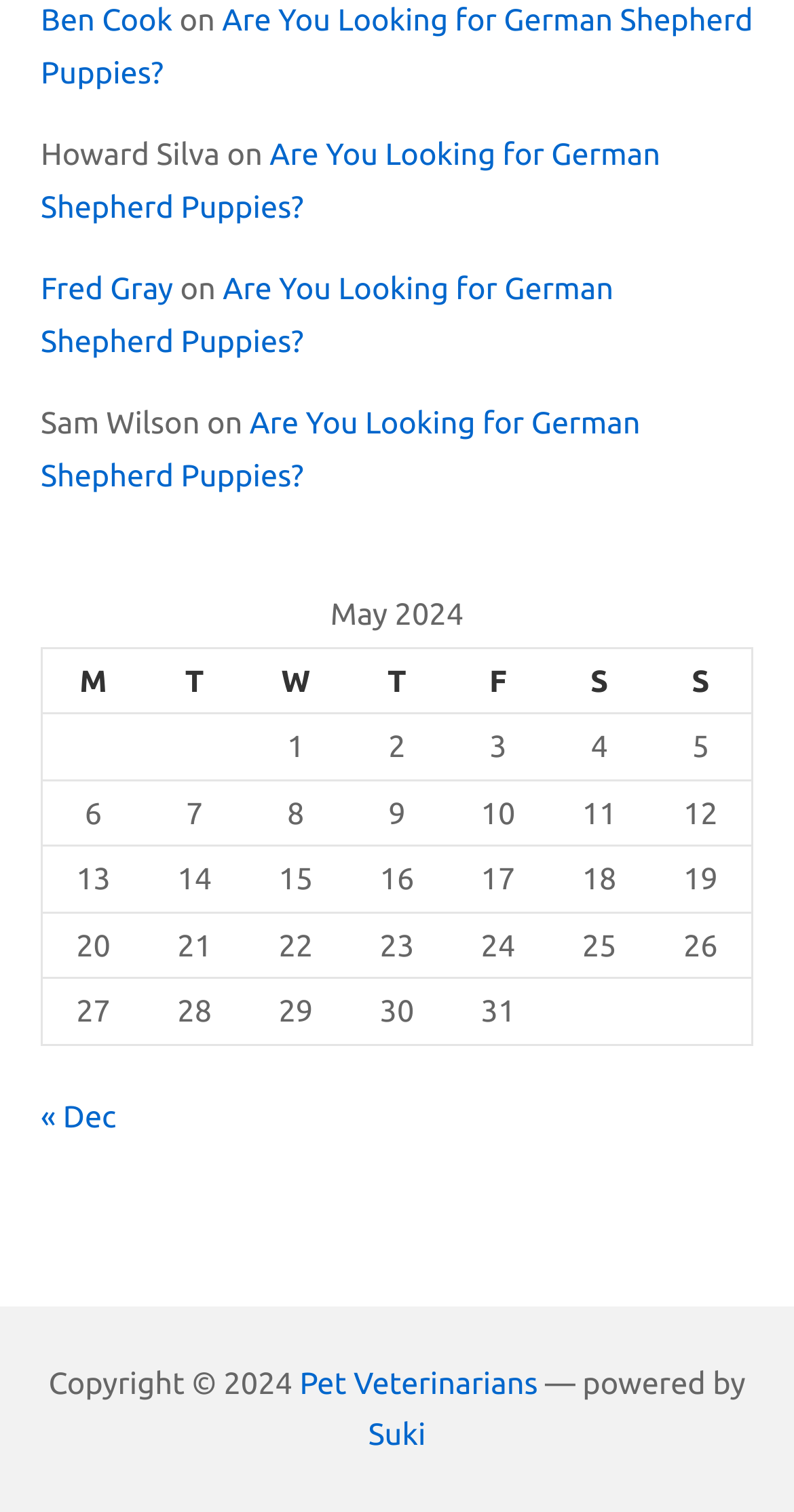Using the provided description: "Ben Cook", find the bounding box coordinates of the corresponding UI element. The output should be four float numbers between 0 and 1, in the format [left, top, right, bottom].

[0.051, 0.002, 0.217, 0.025]